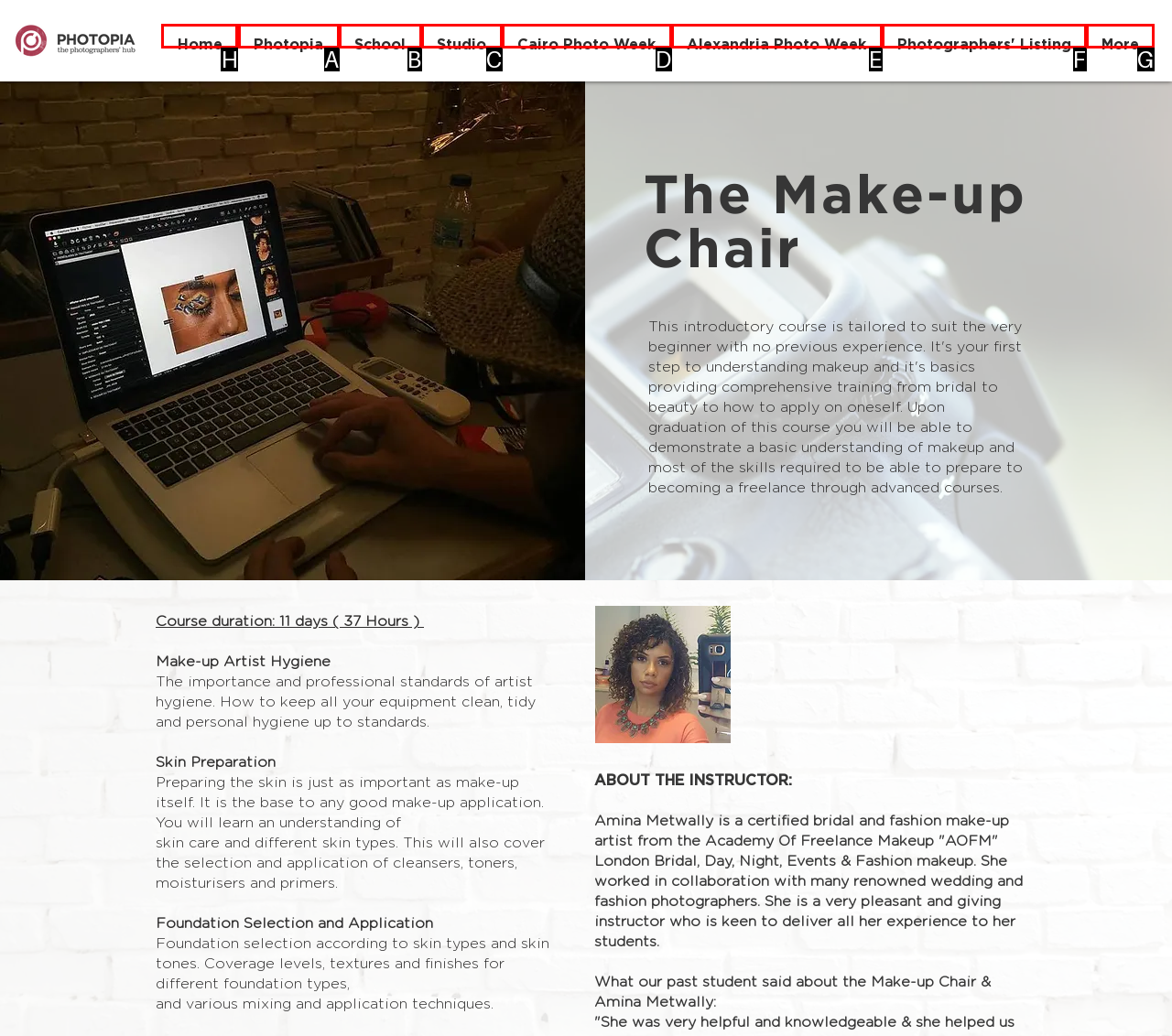Identify the correct HTML element to click to accomplish this task: Click the 'MEDIA CENTER' link
Respond with the letter corresponding to the correct choice.

None